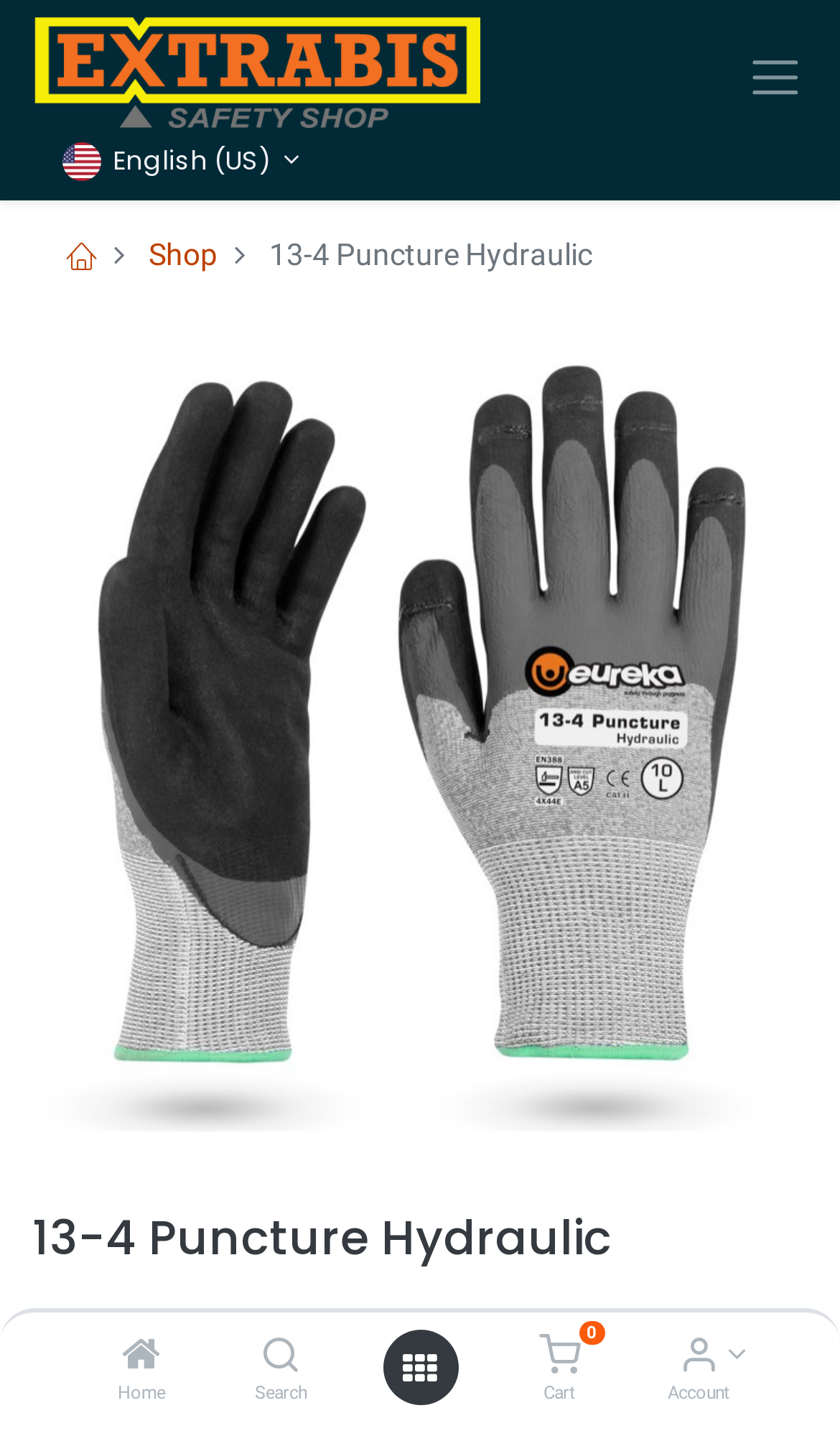Extract the primary header of the webpage and generate its text.

13-4 Puncture Hydraulic